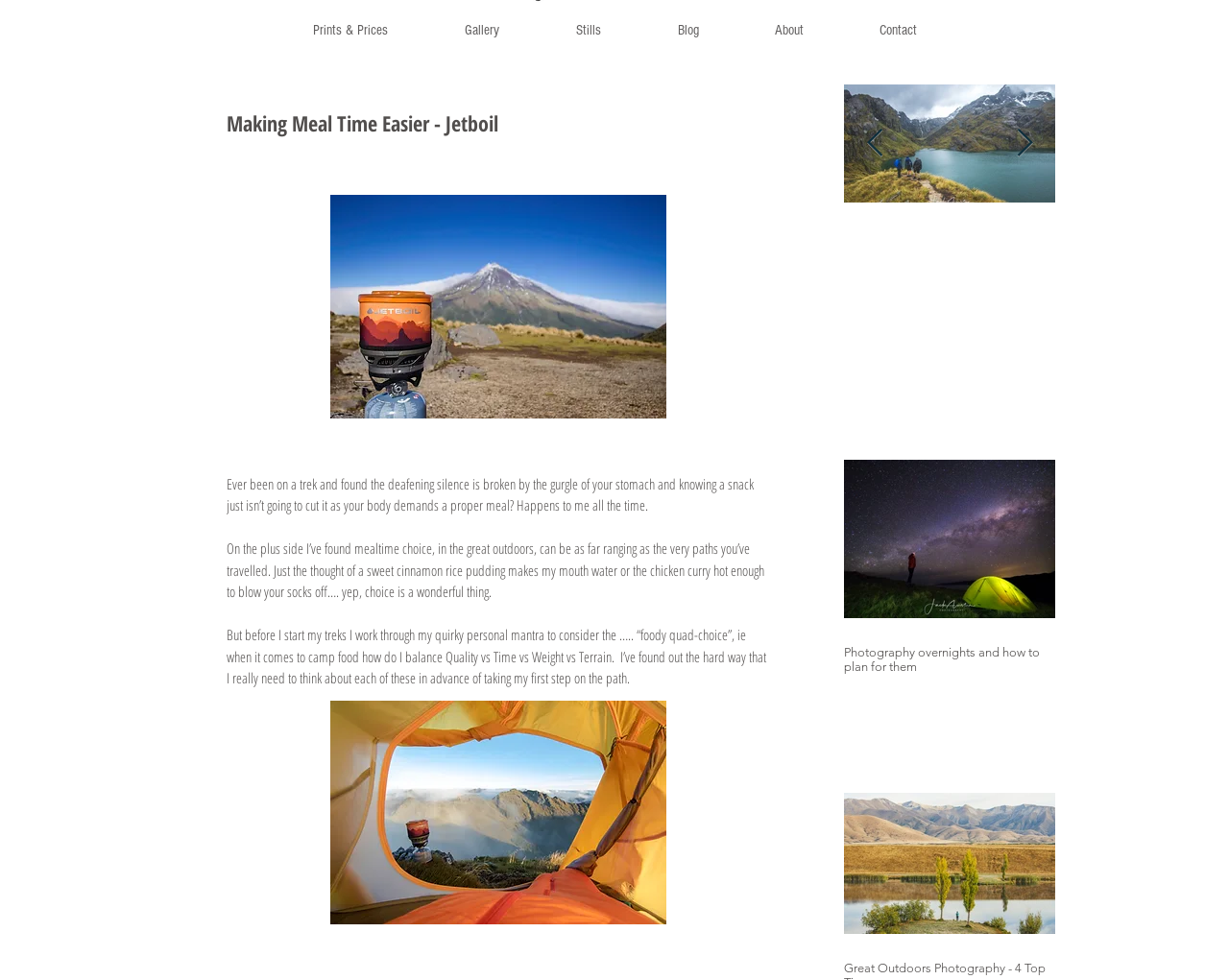What is the topic of the article 'Why you need to visit New Zealand's North Island'?
Use the screenshot to answer the question with a single word or phrase.

Travel